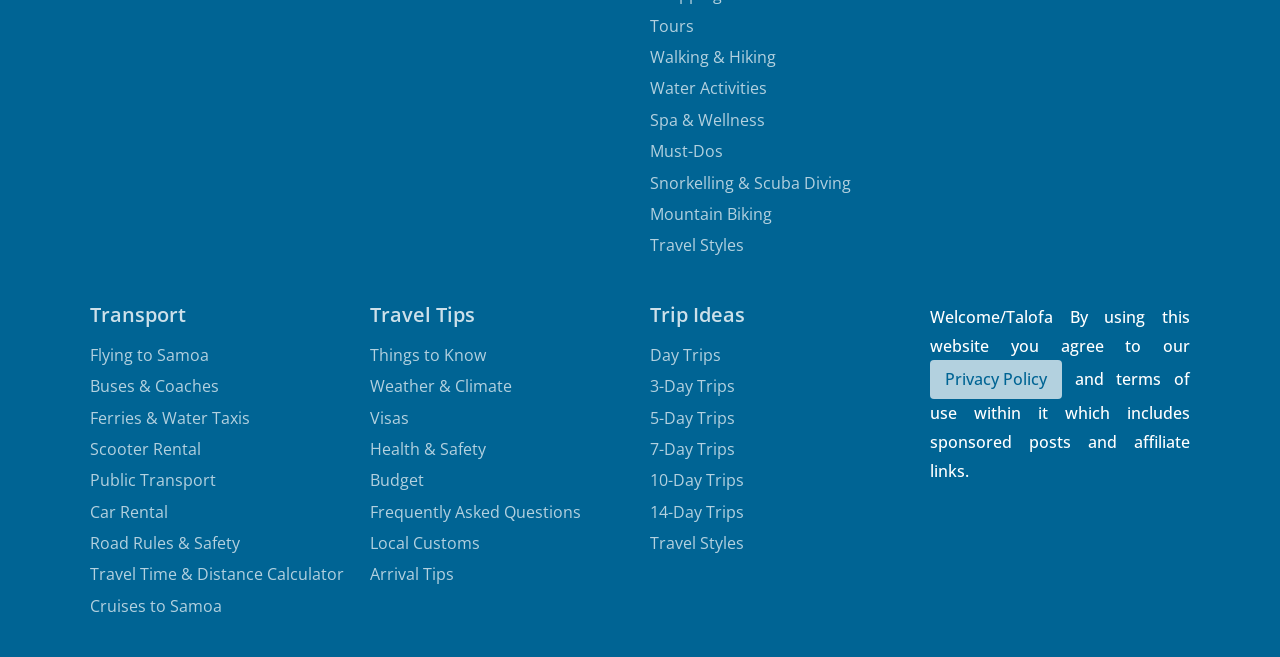What are the main categories of activities?
Based on the image, please offer an in-depth response to the question.

Based on the links provided at the top of the webpage, the main categories of activities are Tours, Water Activities, Spa & Wellness, and Must-Dos.